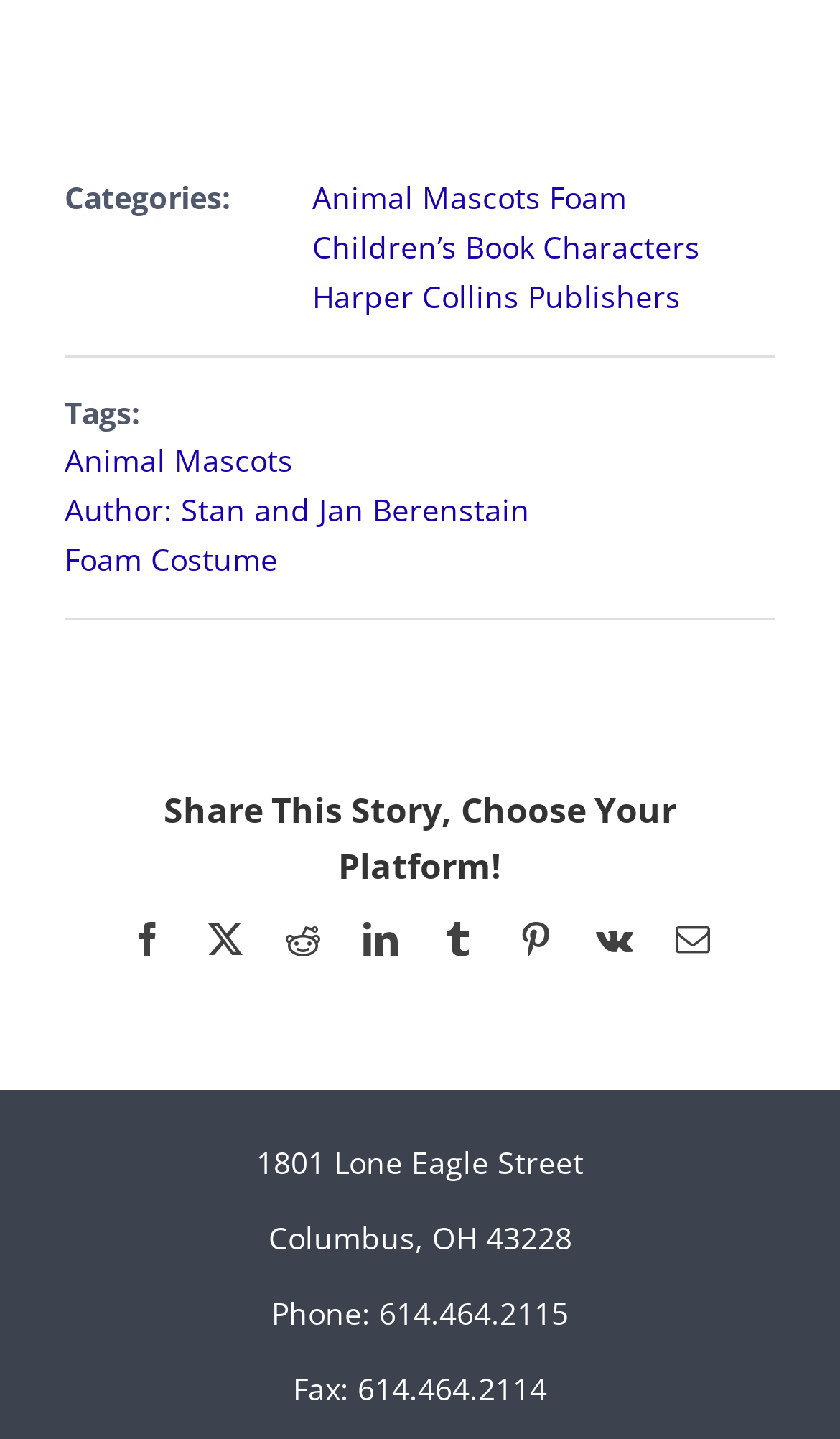Please give a one-word or short phrase response to the following question: 
How many social media platforms are available to share the story?

8